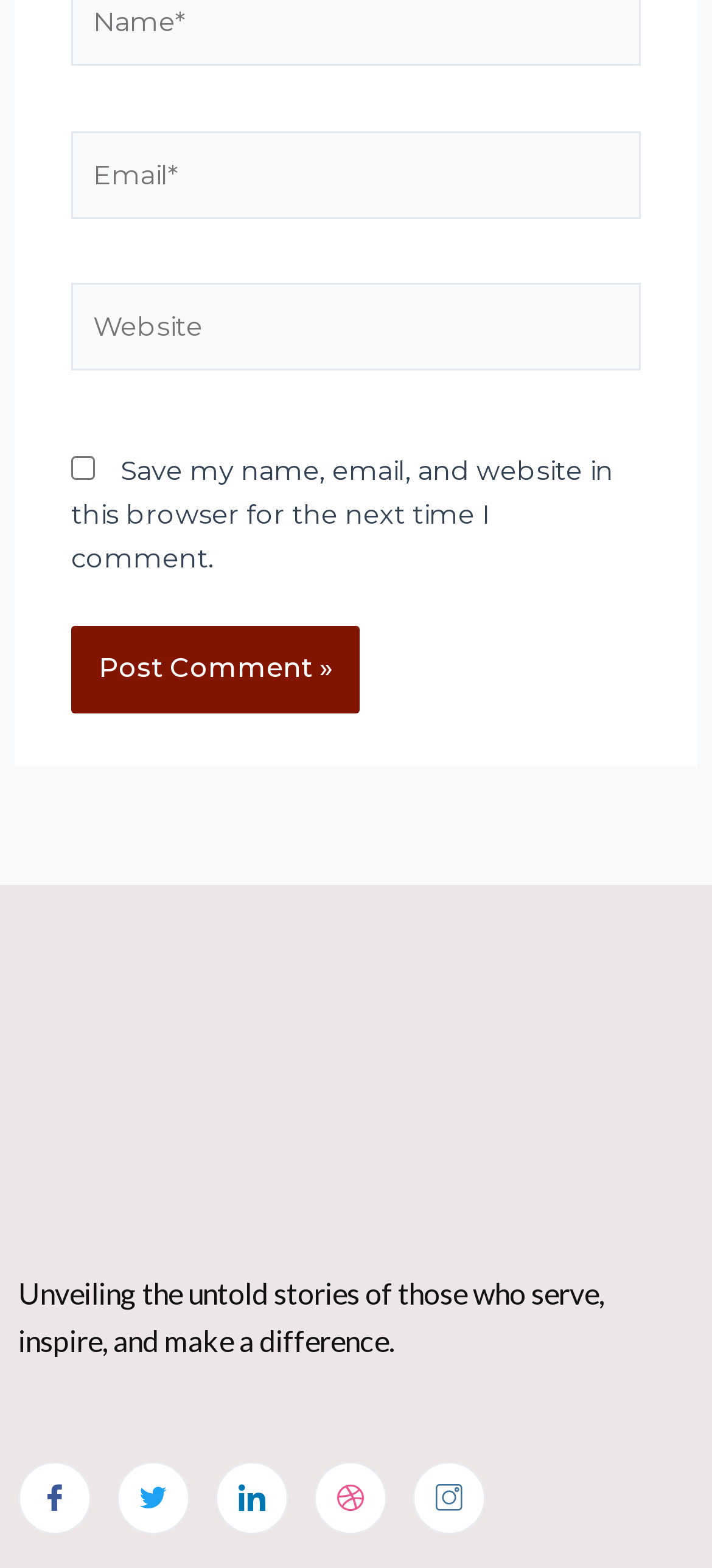What is the function of the 'Post Comment' button?
Answer the question with as much detail as possible.

The button is labeled 'Post Comment »' and is located below the comment input fields, suggesting that its function is to submit the user's comment for posting.